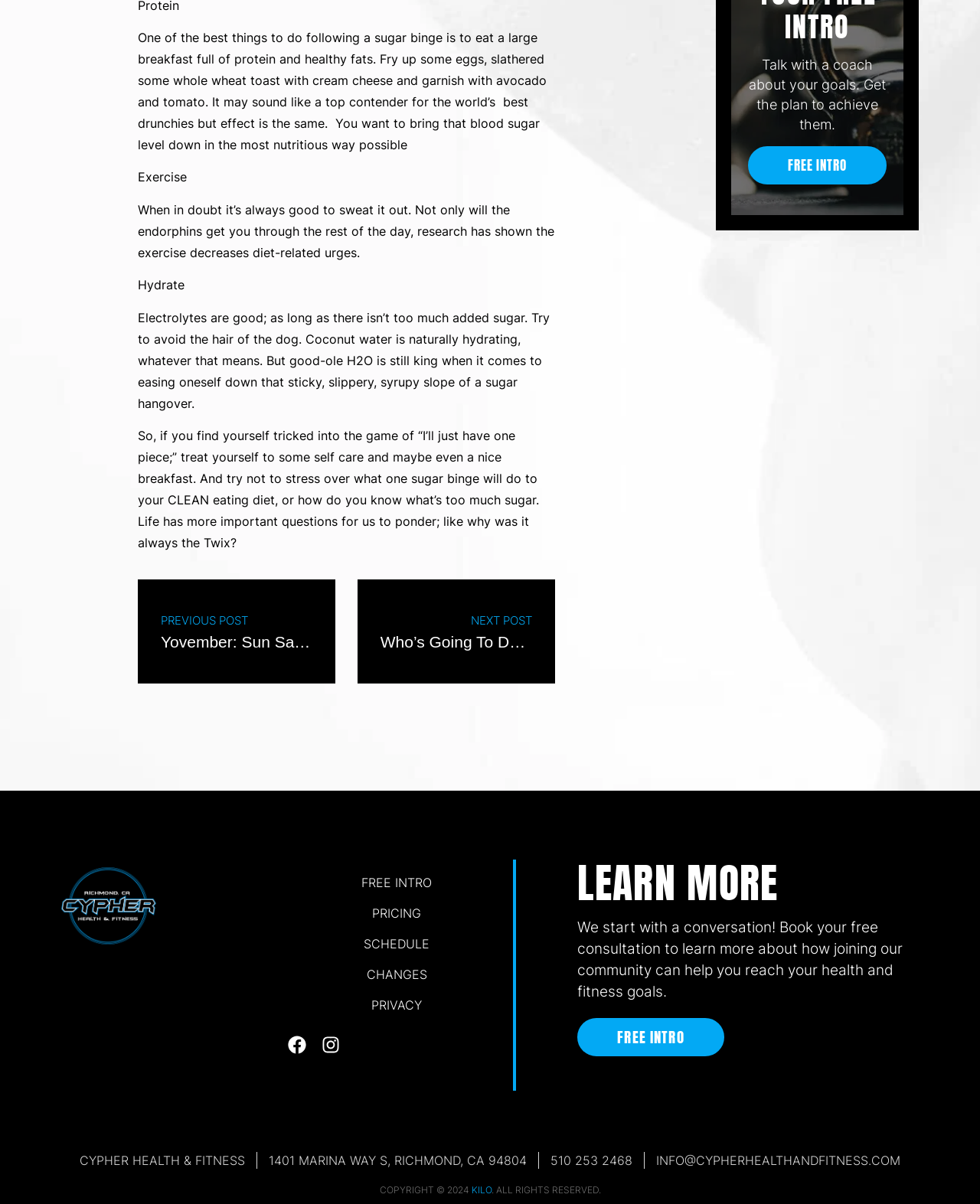Indicate the bounding box coordinates of the element that must be clicked to execute the instruction: "Click on the 'Facebook' link". The coordinates should be given as four float numbers between 0 and 1, i.e., [left, top, right, bottom].

[0.294, 0.86, 0.313, 0.876]